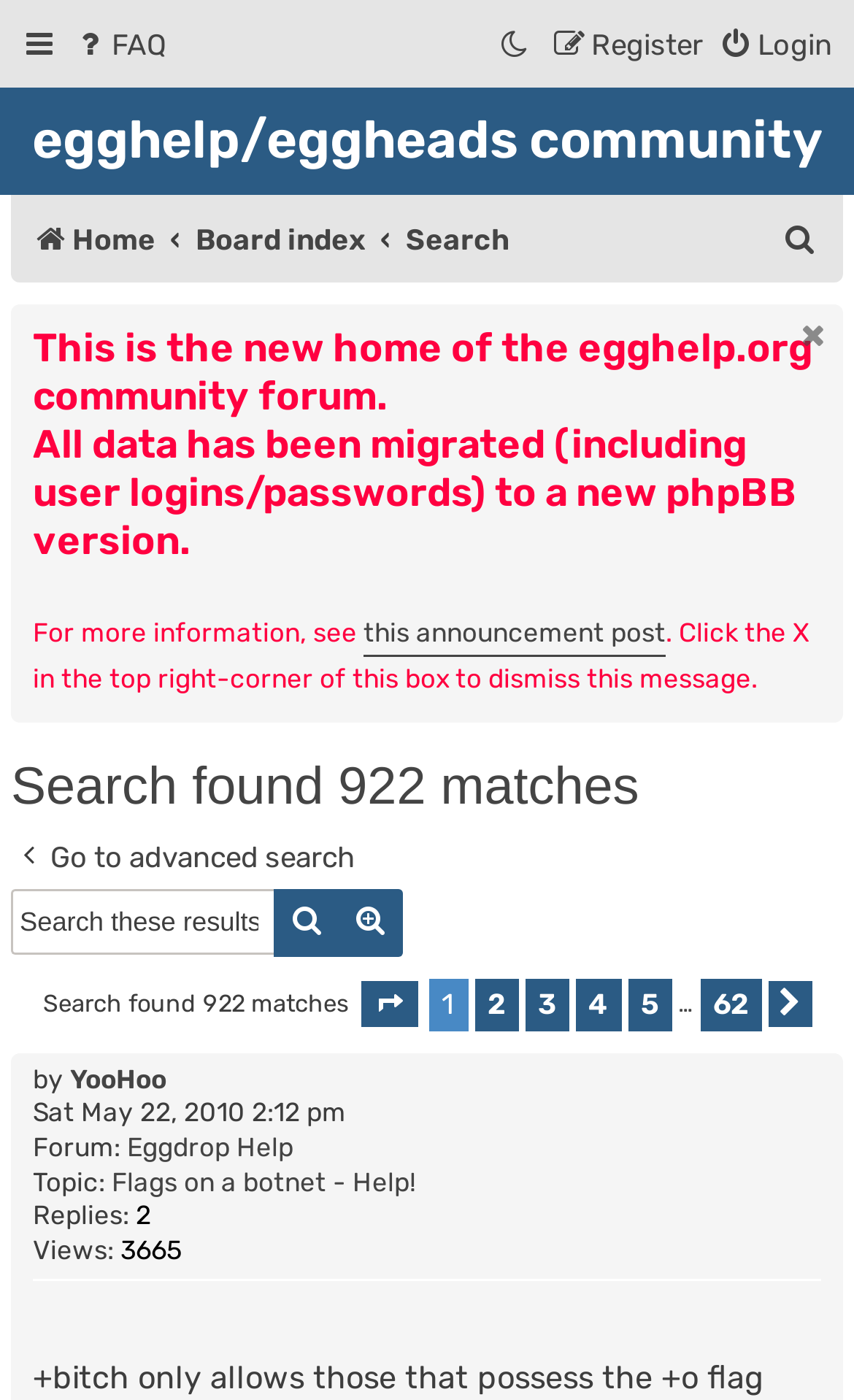Offer a thorough description of the webpage.

The webpage is a community forum search results page. At the top, there is a horizontal menubar with several menu items, including "FAQ", "Login", "Register", and a search icon. Below the menubar, there is a heading that reads "egghelp/eggheads community". 

Underneath the heading, there is another horizontal menubar with links to "Home", "Board index", and "Search". To the right of the menubar, there is a search icon. 

Below the menubar, there is a notification box with a message that informs users about the migration of the community forum to a new phpBB version. The message includes a link to an announcement post for more information.

The main content of the page is a search results list. The search found 922 matches, and the results are displayed in a list with pagination at the bottom. Each result item includes information such as the topic title, author, date, forum, and number of replies and views. 

The pagination section at the bottom of the page has buttons to navigate to different pages, including "Page 1 of 62", "2", "3", "4", "5", and "Next". There is also a button to go to the last page, "62".